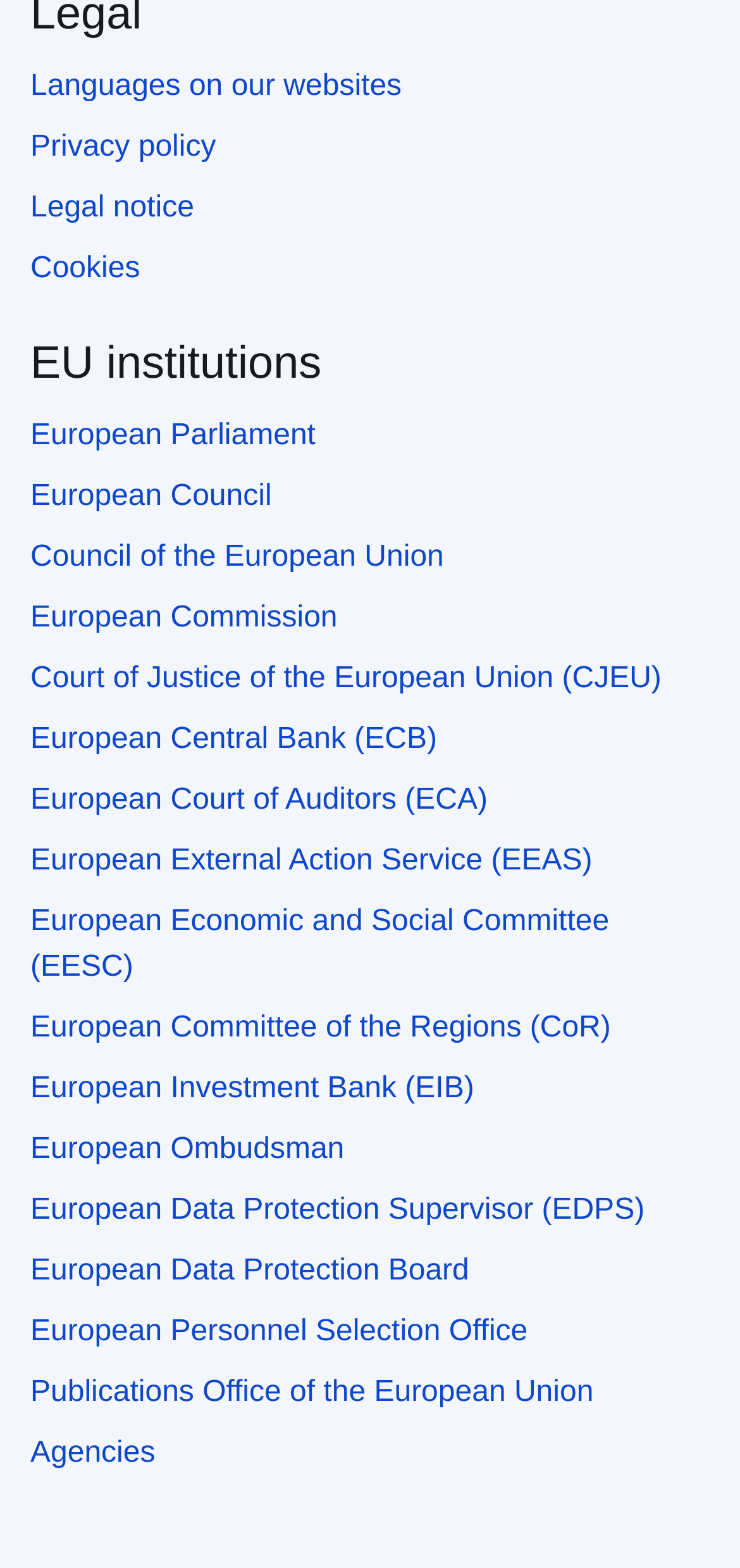Is European Central Bank an EU institution?
Look at the image and answer the question with a single word or phrase.

Yes